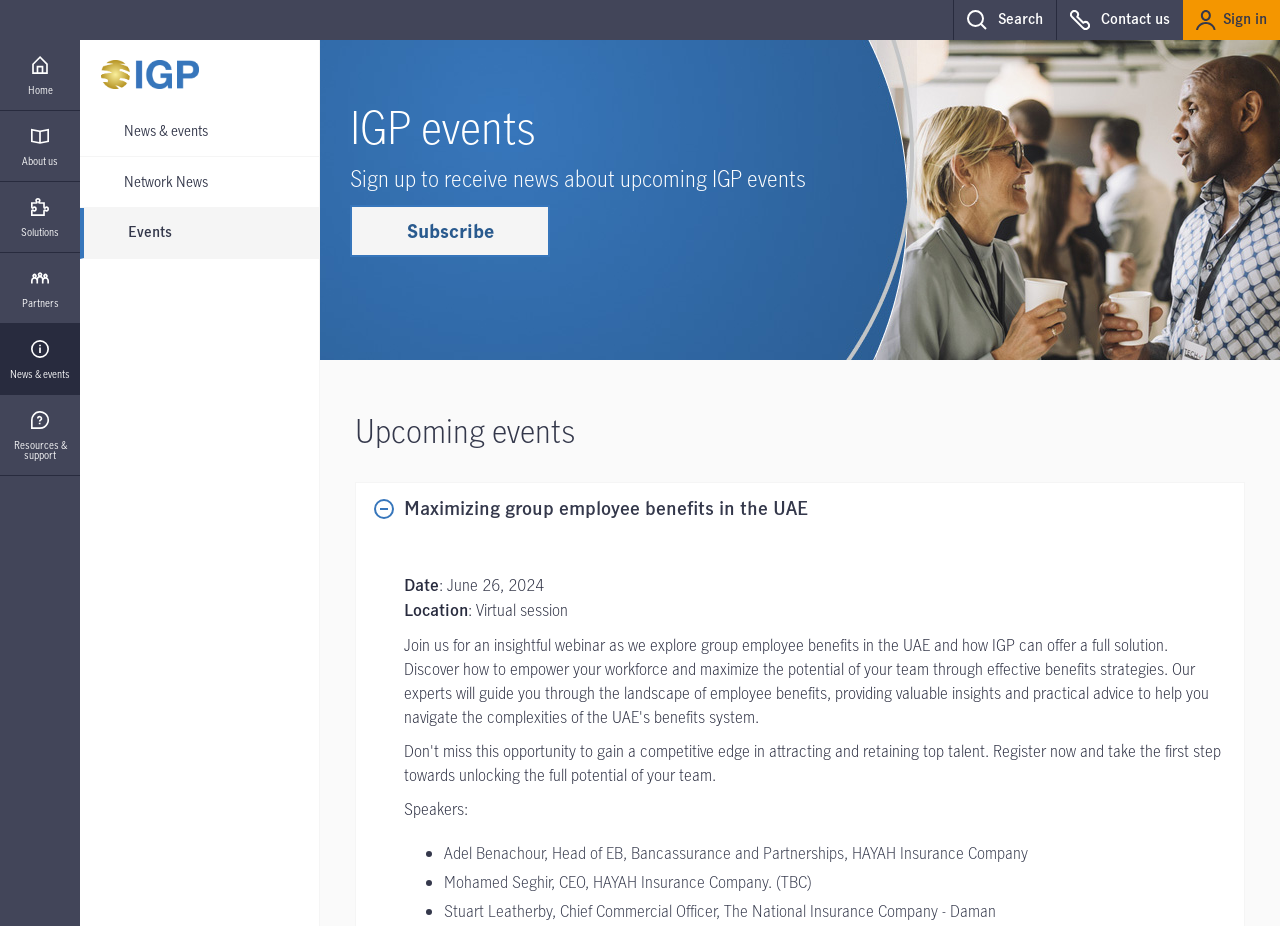What is the current menu item?
Answer the question with a single word or phrase by looking at the picture.

News & events